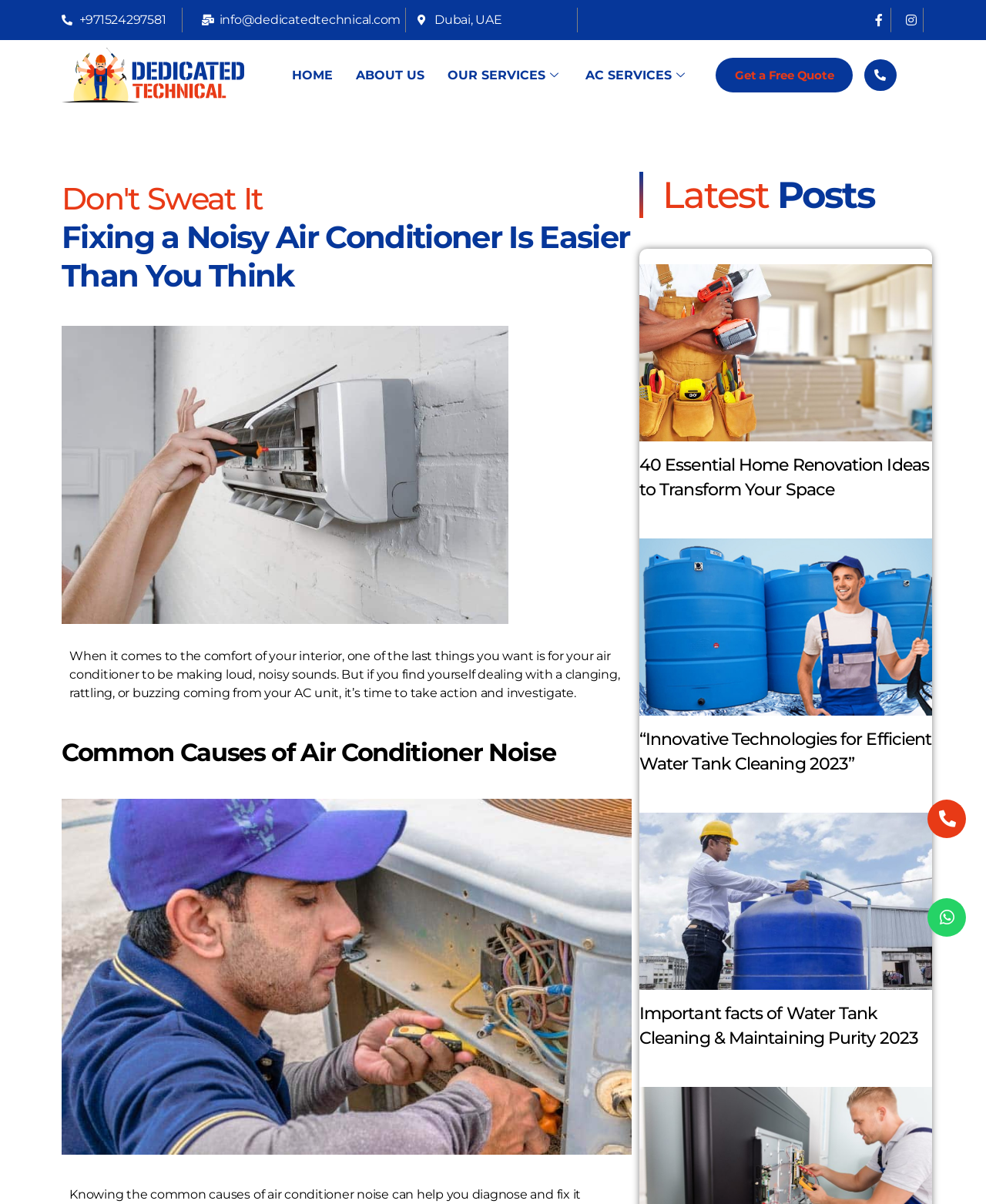Please find the bounding box coordinates of the clickable region needed to complete the following instruction: "View the latest post about home renovation". The bounding box coordinates must consist of four float numbers between 0 and 1, i.e., [left, top, right, bottom].

[0.648, 0.219, 0.945, 0.367]